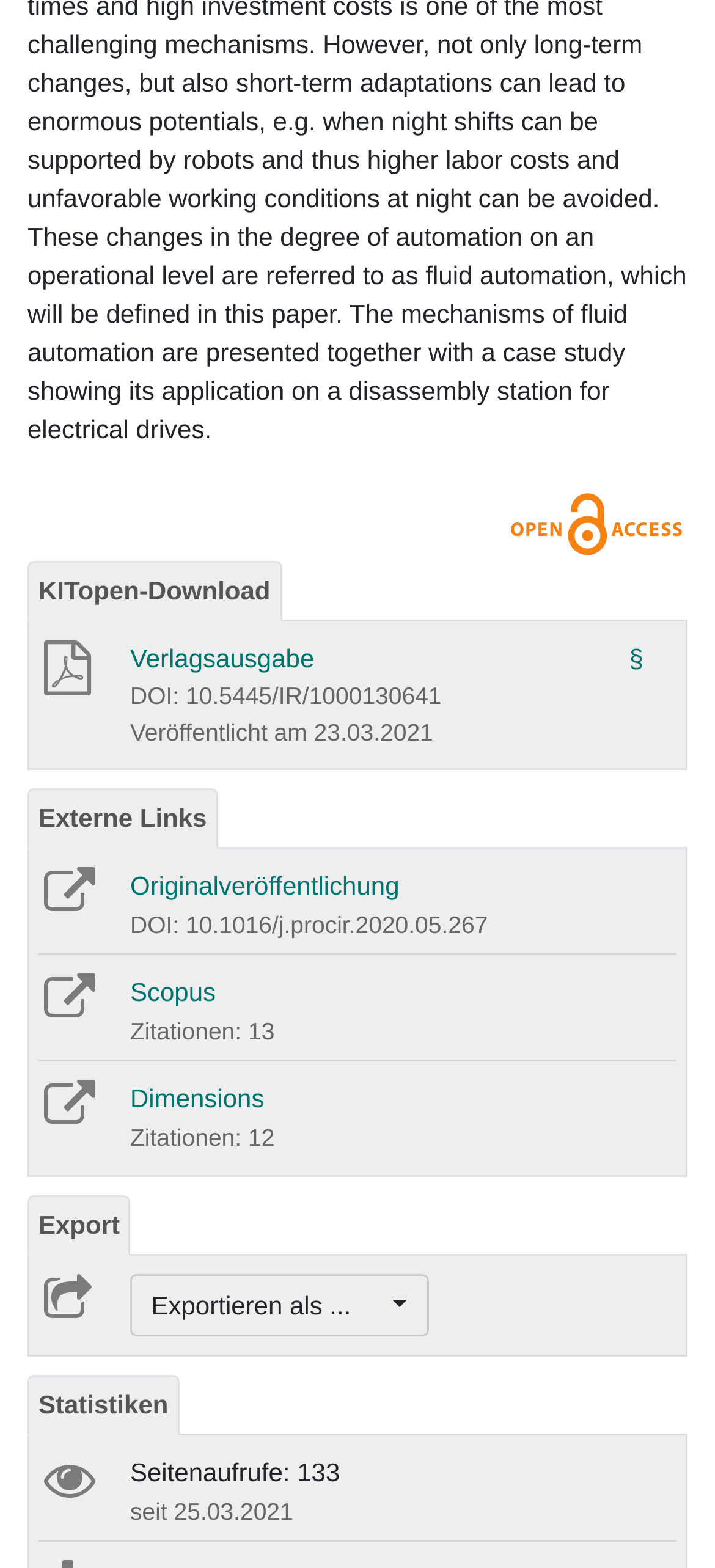Pinpoint the bounding box coordinates of the area that must be clicked to complete this instruction: "Export as".

[0.182, 0.813, 0.6, 0.852]